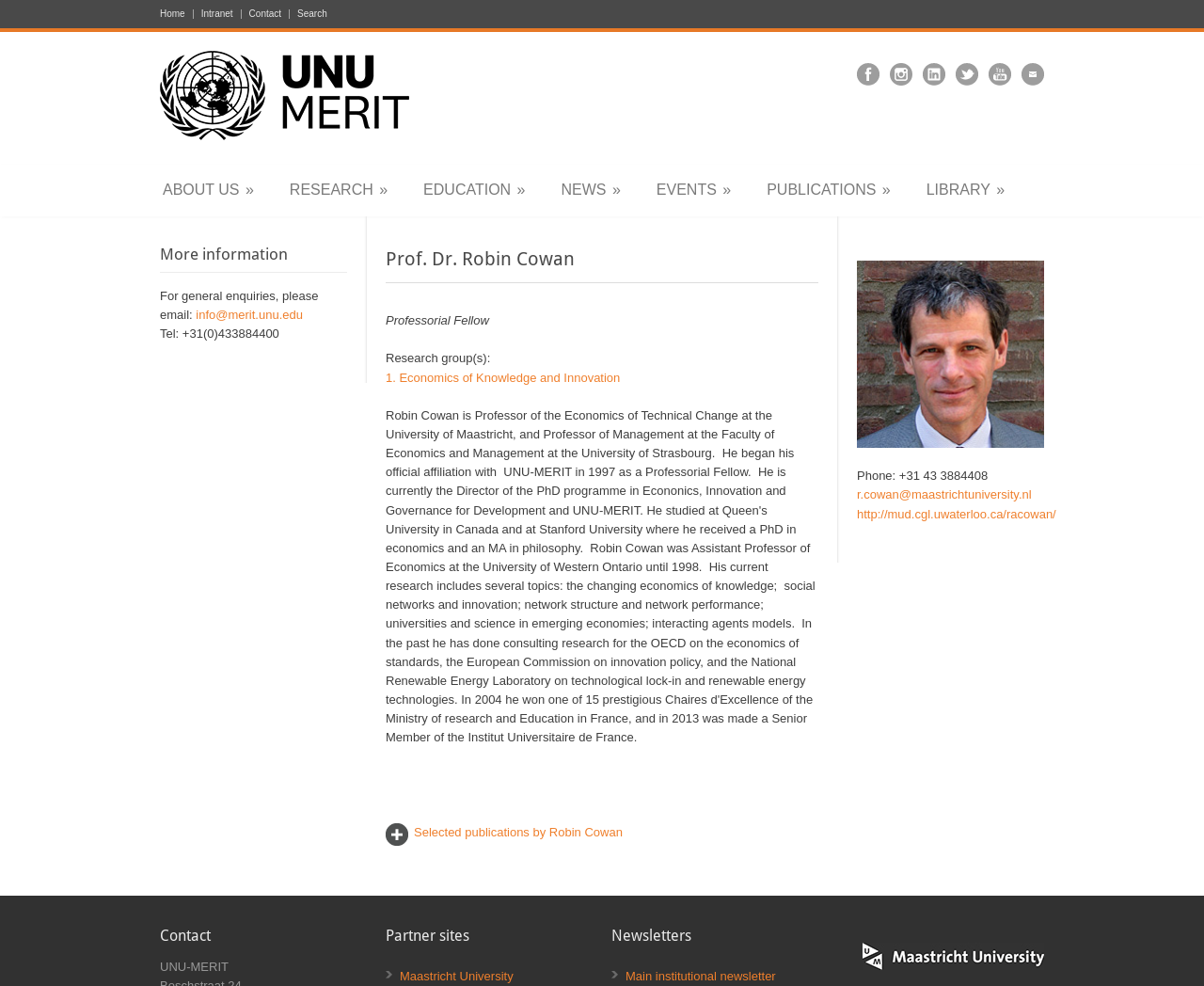Please identify the bounding box coordinates of the element that needs to be clicked to execute the following command: "Check the facebook page". Provide the bounding box using four float numbers between 0 and 1, formatted as [left, top, right, bottom].

[0.712, 0.064, 0.73, 0.087]